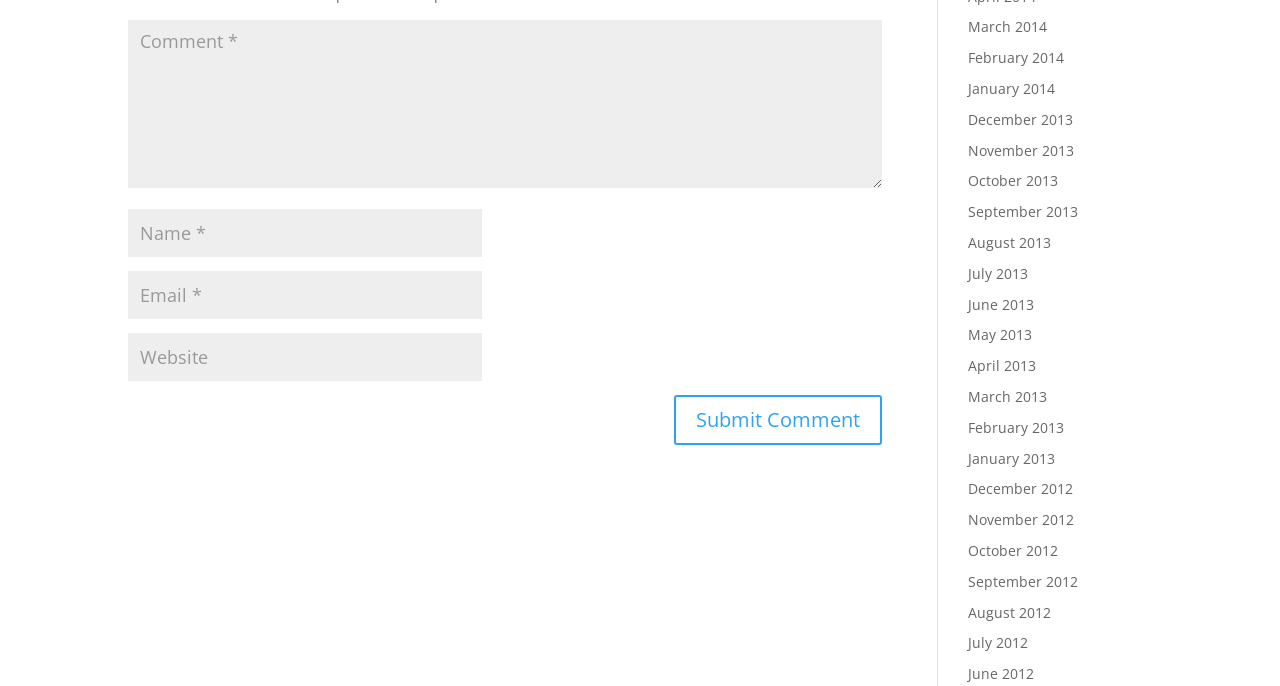Answer the question using only a single word or phrase: 
What is the function of the button?

To submit a comment